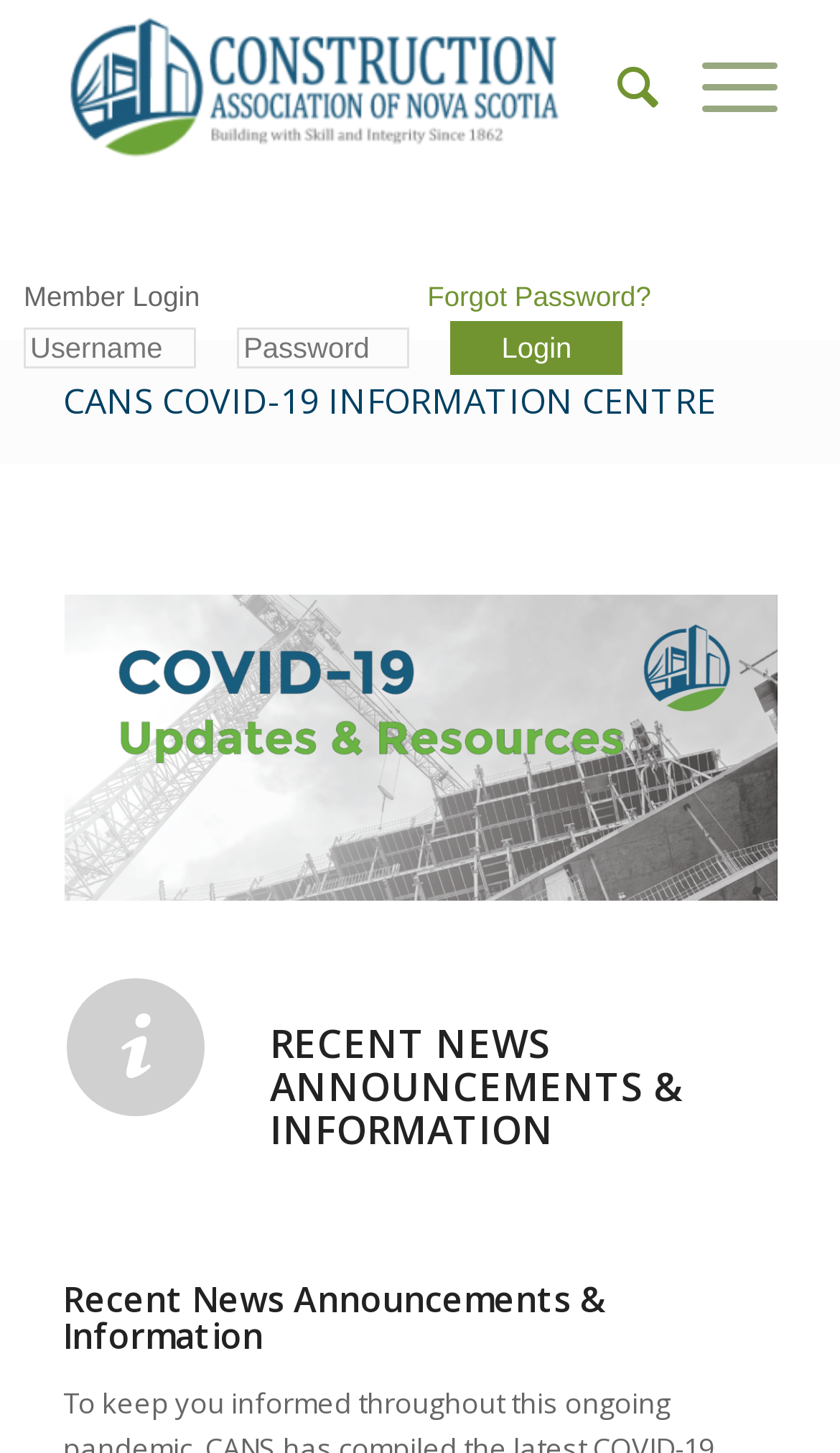Provide a one-word or brief phrase answer to the question:
What is the name of the association?

Construction Association Of Nova Scotia